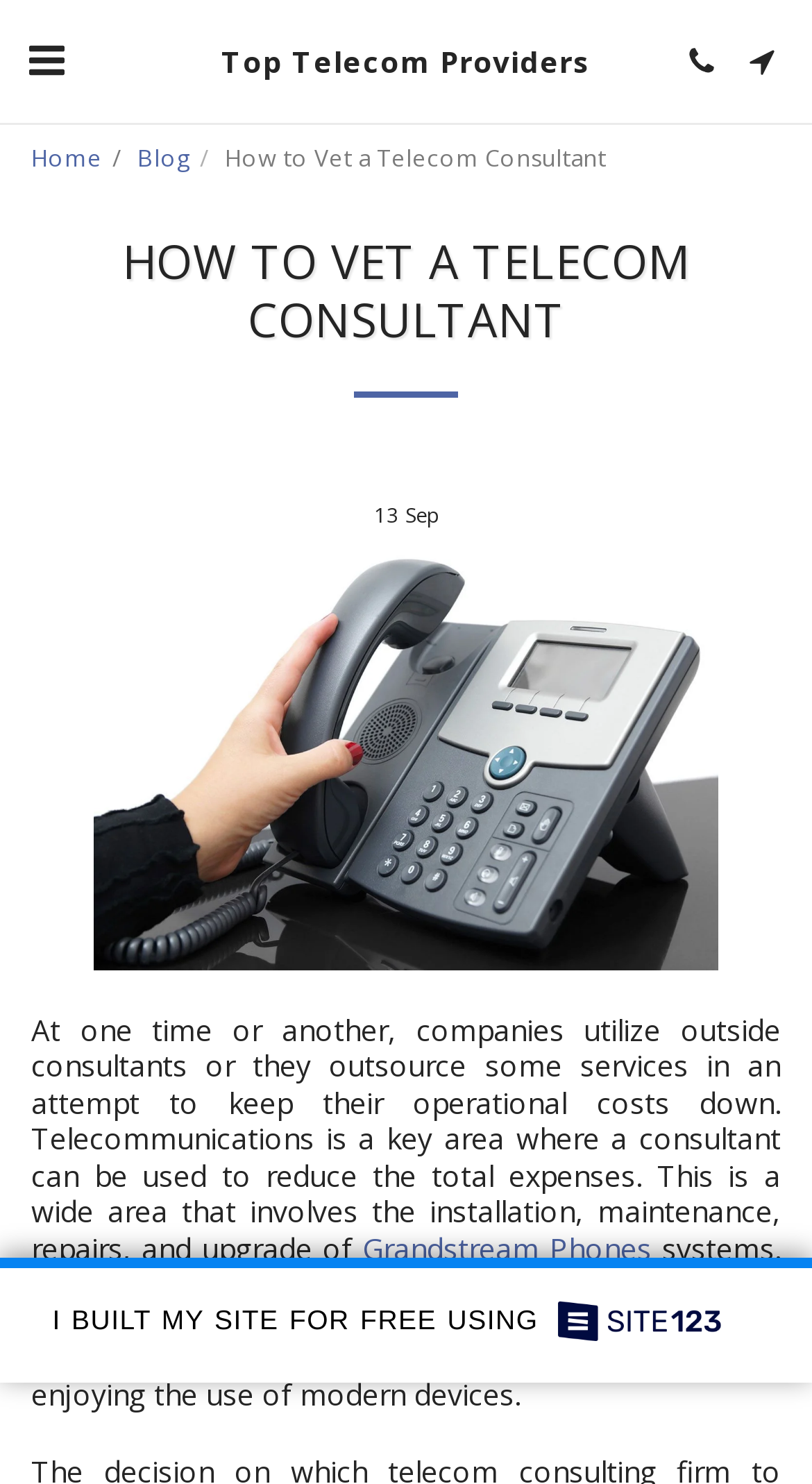Kindly provide the bounding box coordinates of the section you need to click on to fulfill the given instruction: "Click the button with a search icon".

[0.826, 0.021, 0.9, 0.062]